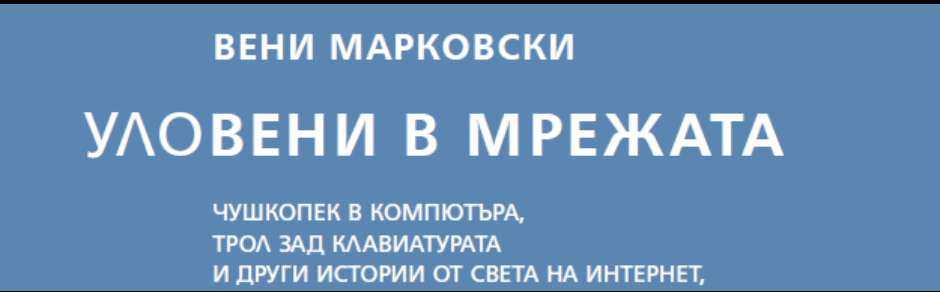What is the theme of the content?
Provide a detailed answer to the question, using the image to inform your response.

The subtitle provides a glimpse into the content, which explores the humorous and sometimes critical aspects of online life, including stories about jerks on computers, trolls behind keyboards, and other internet-related stories.